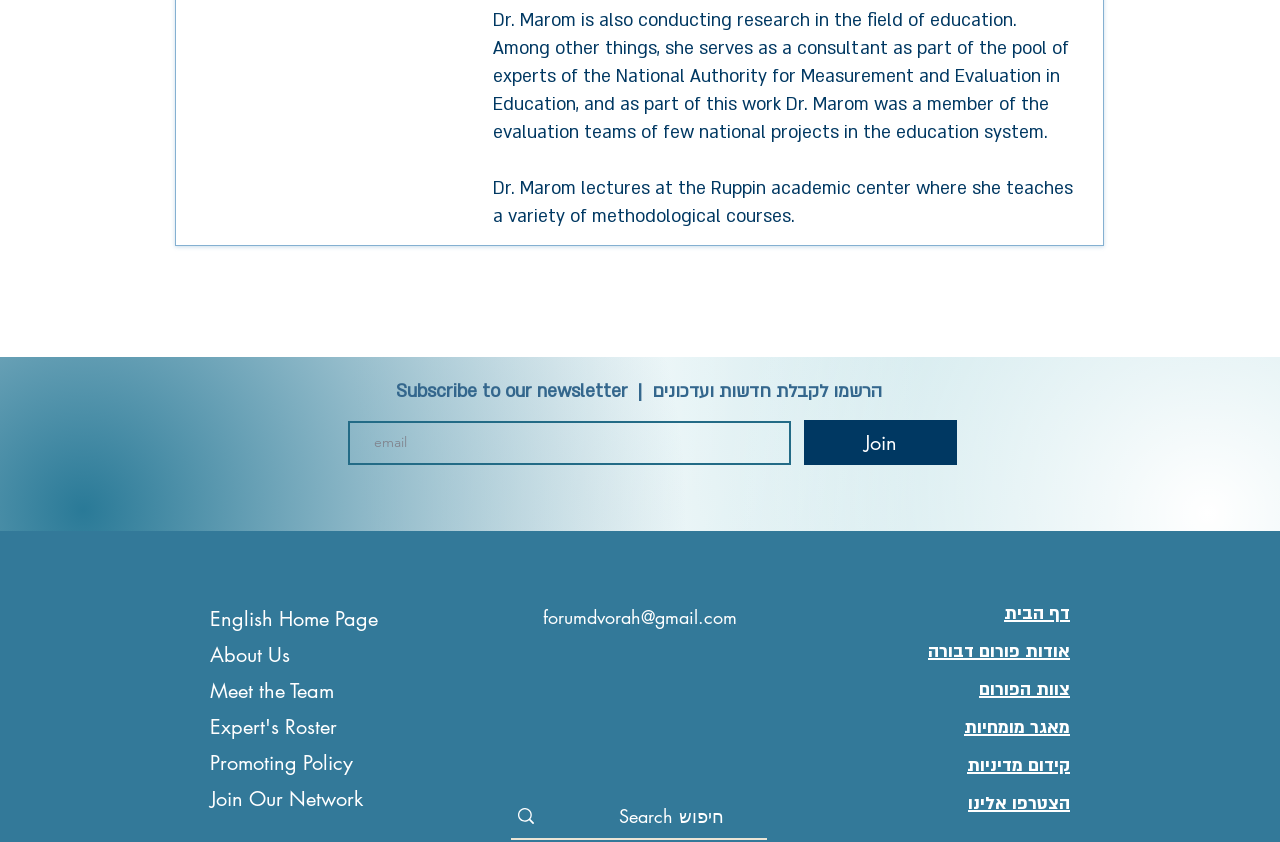Show the bounding box coordinates for the element that needs to be clicked to execute the following instruction: "Subscribe to the newsletter". Provide the coordinates in the form of four float numbers between 0 and 1, i.e., [left, top, right, bottom].

[0.272, 0.5, 0.618, 0.552]